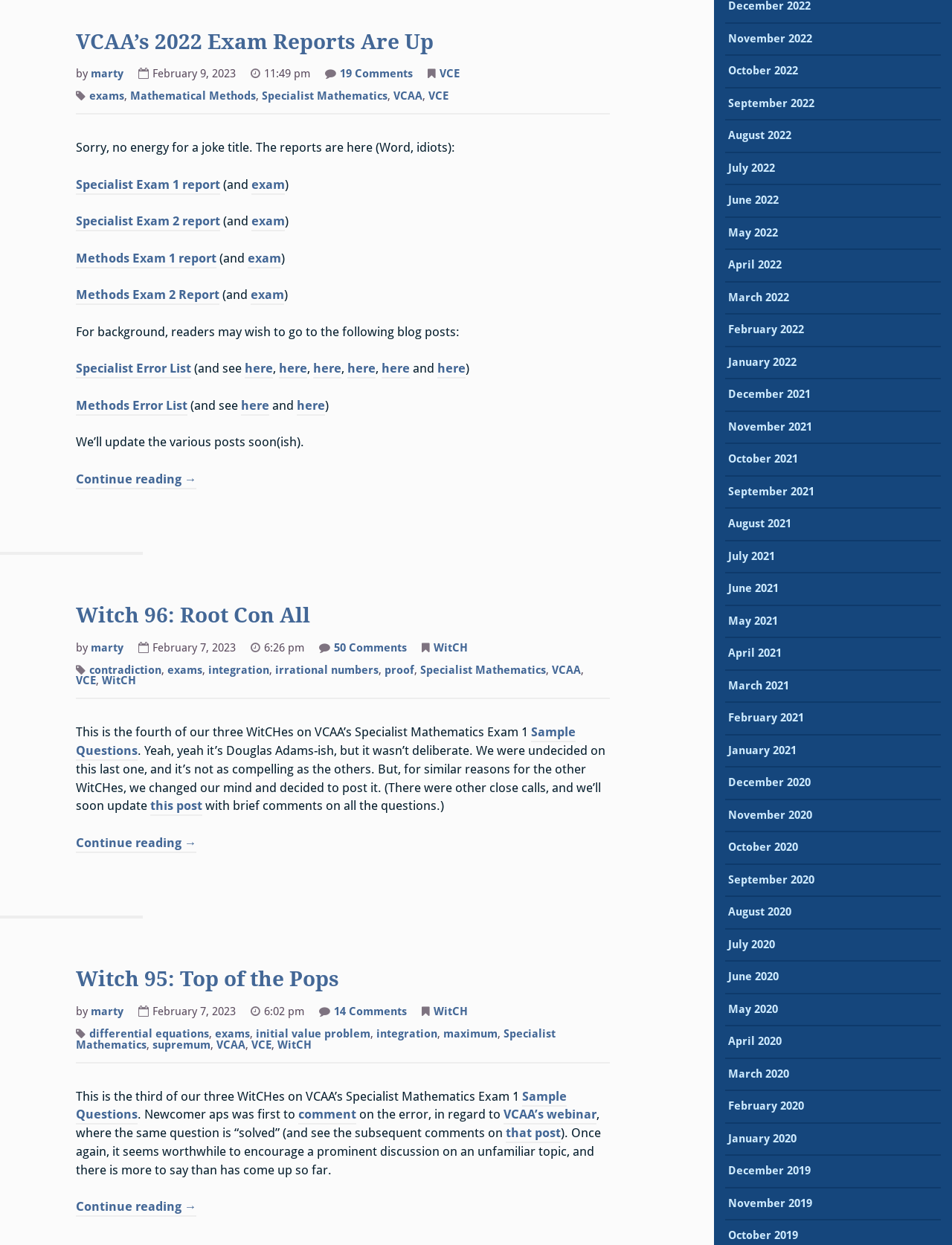Locate the bounding box coordinates of the clickable element to fulfill the following instruction: "Contact the support team". Provide the coordinates as four float numbers between 0 and 1 in the format [left, top, right, bottom].

None